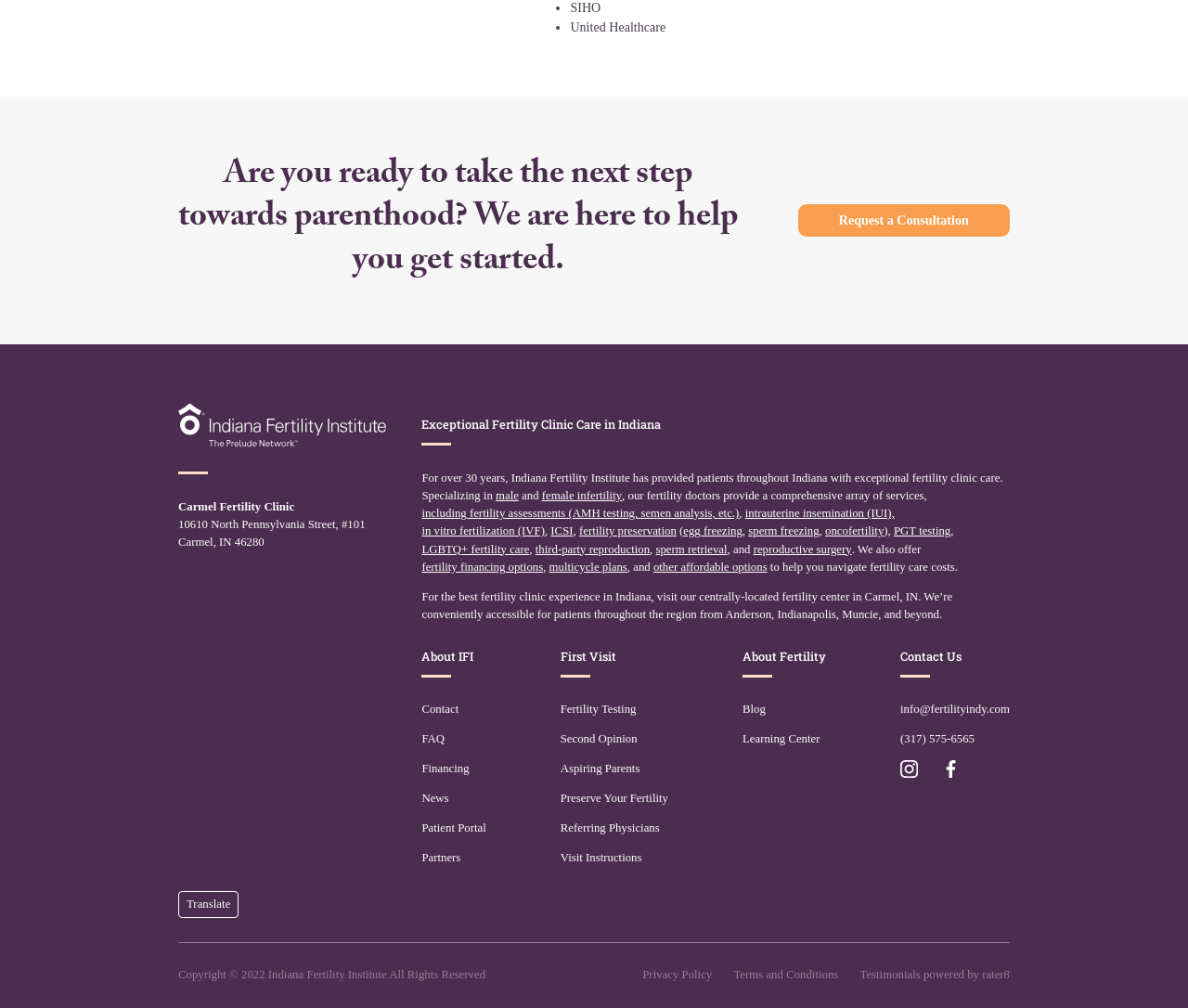What services are provided by the fertility doctors?
Please use the image to deliver a detailed and complete answer.

The services provided by the fertility doctors can be found in the links and static text elements with the bounding box coordinates [0.355, 0.468, 0.844, 0.498] to [0.717, 0.538, 0.775, 0.551]. These elements list various services, including fertility assessments, intrauterine insemination (IUI), in vitro fertilization (IVF), ICSI, fertility preservation, egg freezing, sperm freezing, oncofertility, PGT testing, LGBTQ+ fertility care, third-party reproduction, sperm retrieval, reproductive surgery, and fertility financing options.